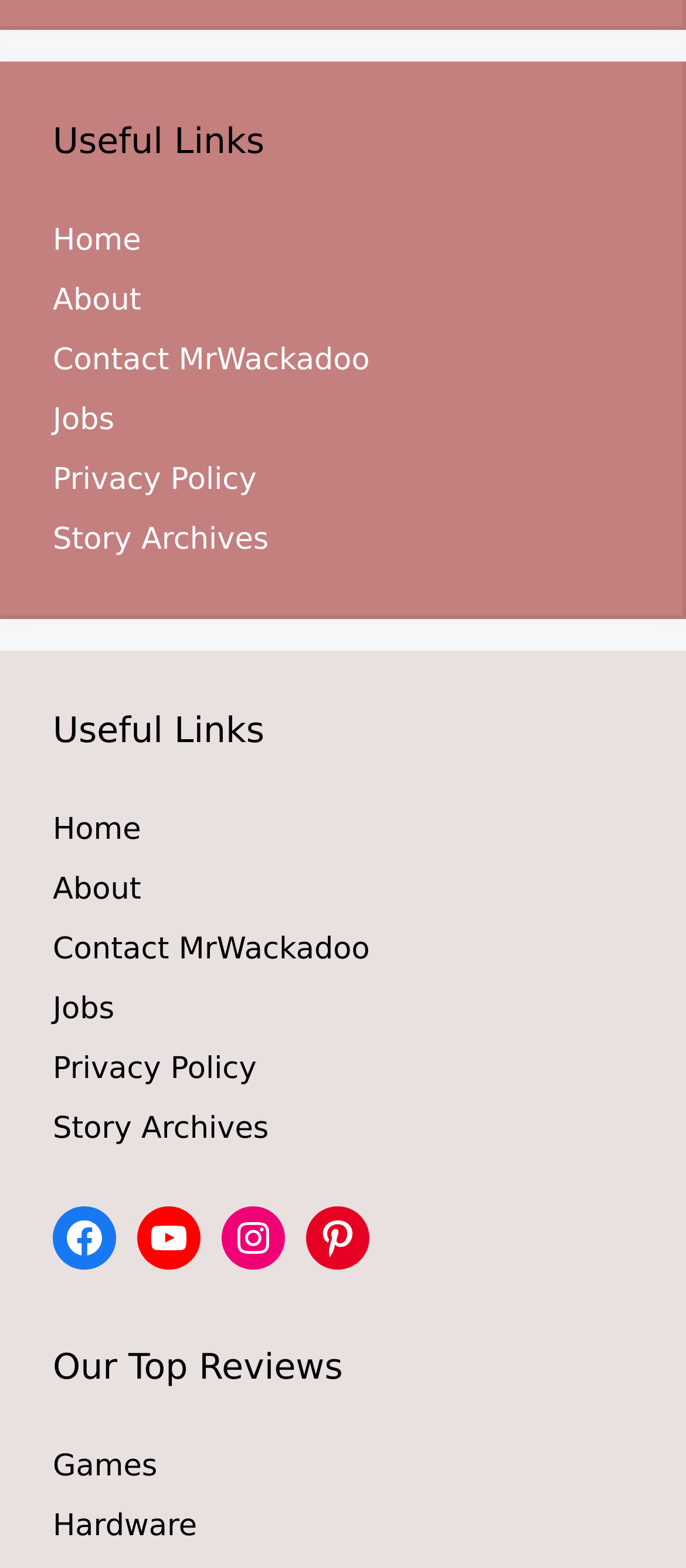What is the last link in the second navigation menu?
Relying on the image, give a concise answer in one word or a brief phrase.

Story Archives